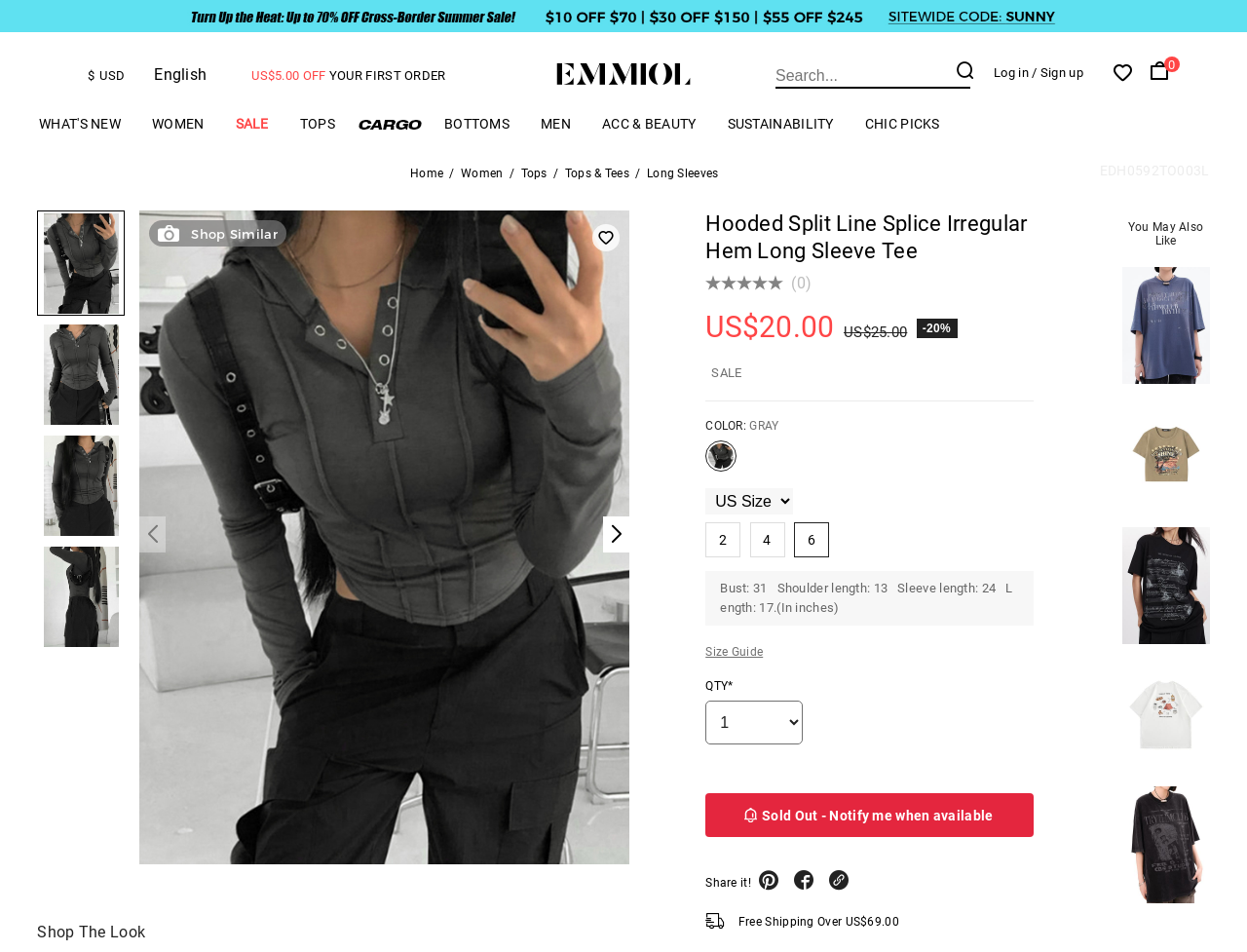Kindly respond to the following question with a single word or a brief phrase: 
What is the original price of the Hooded Split Line Splice Irregular Hem Long Sleeve Tee?

US$25.00